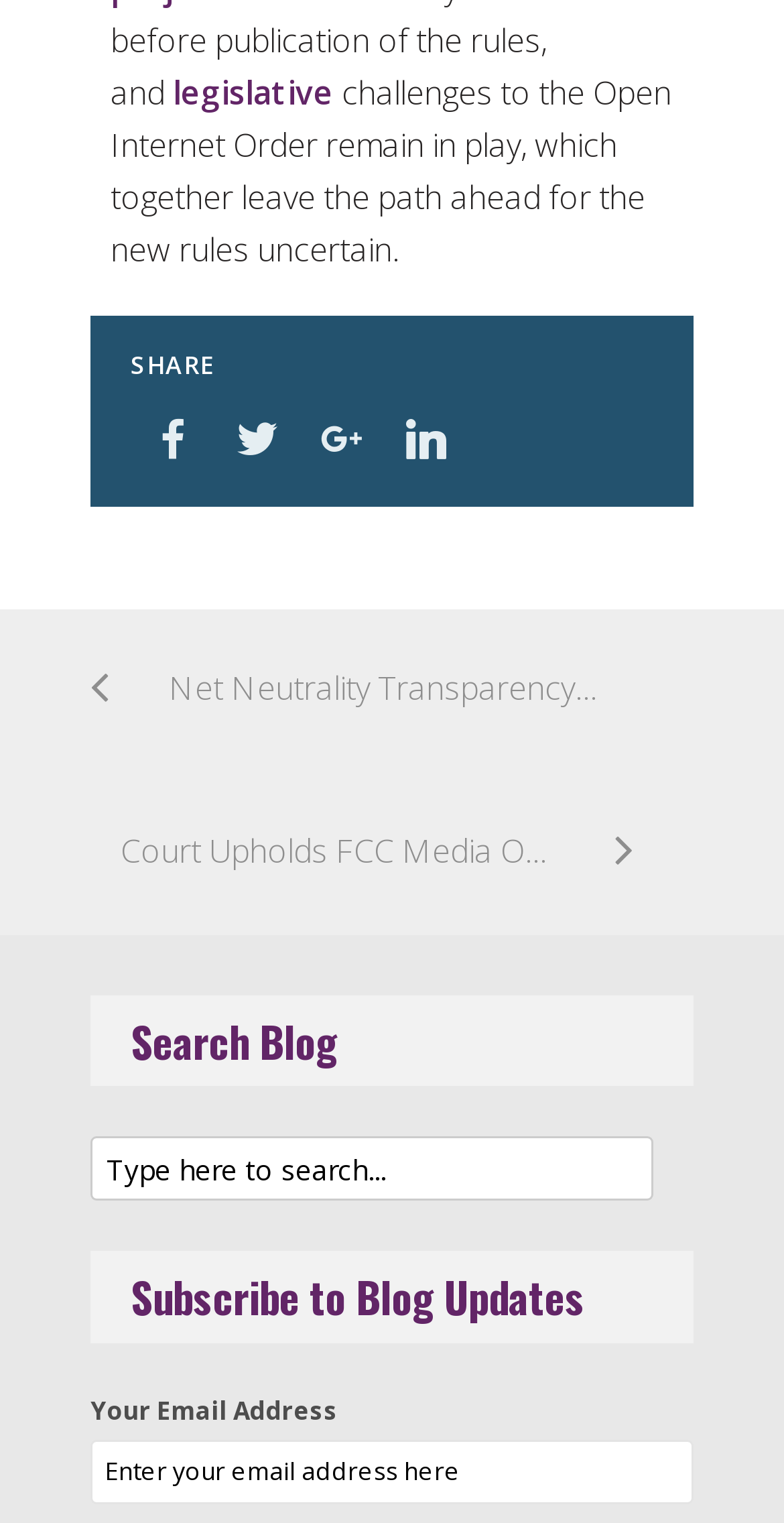Please locate the bounding box coordinates of the element that should be clicked to achieve the given instruction: "Click on the link to read about the Net Neutrality Transparency Guidance".

[0.115, 0.4, 0.808, 0.506]